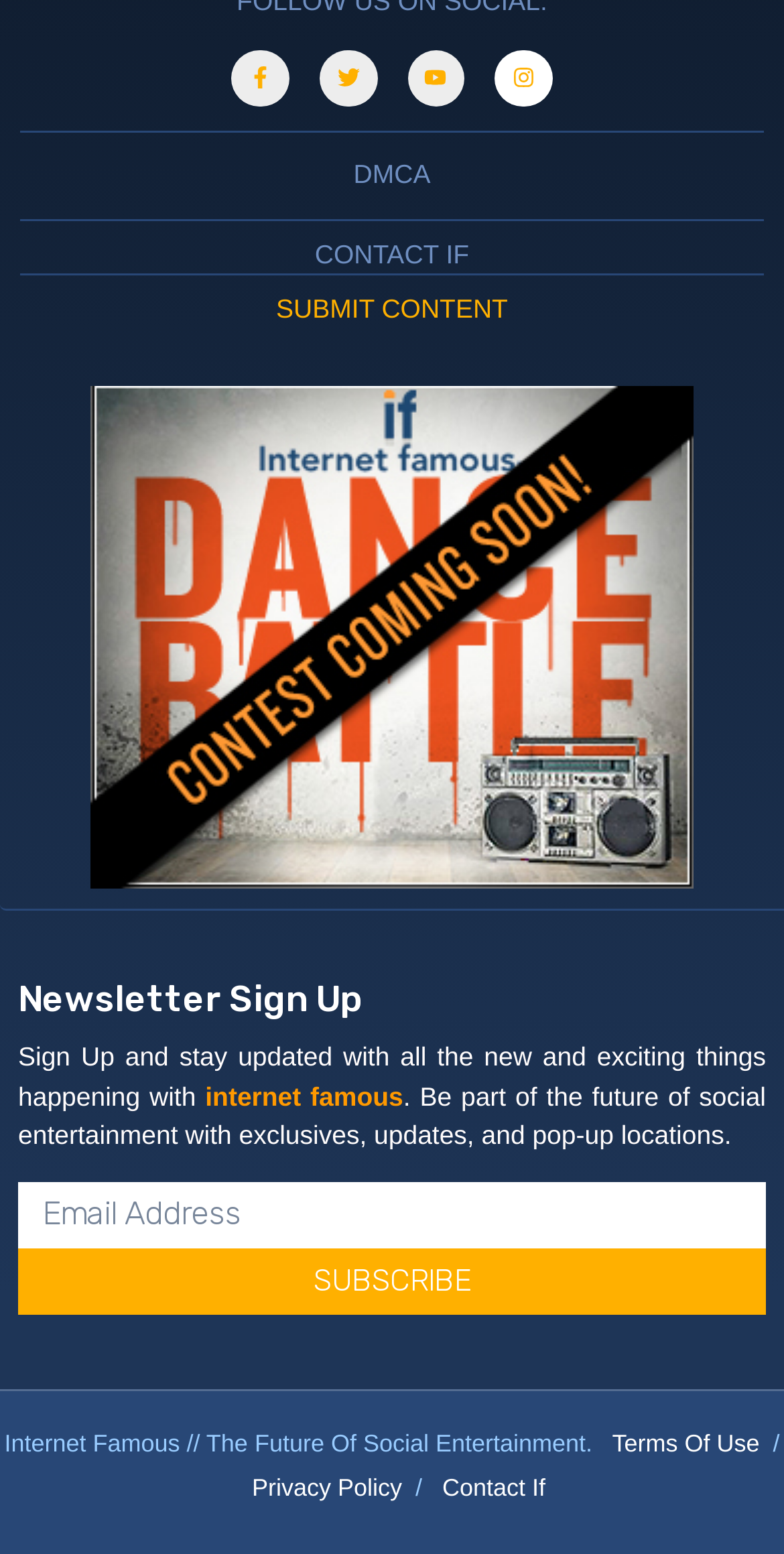Locate the bounding box coordinates of the element that should be clicked to fulfill the instruction: "Read terms of use".

[0.781, 0.919, 0.969, 0.937]